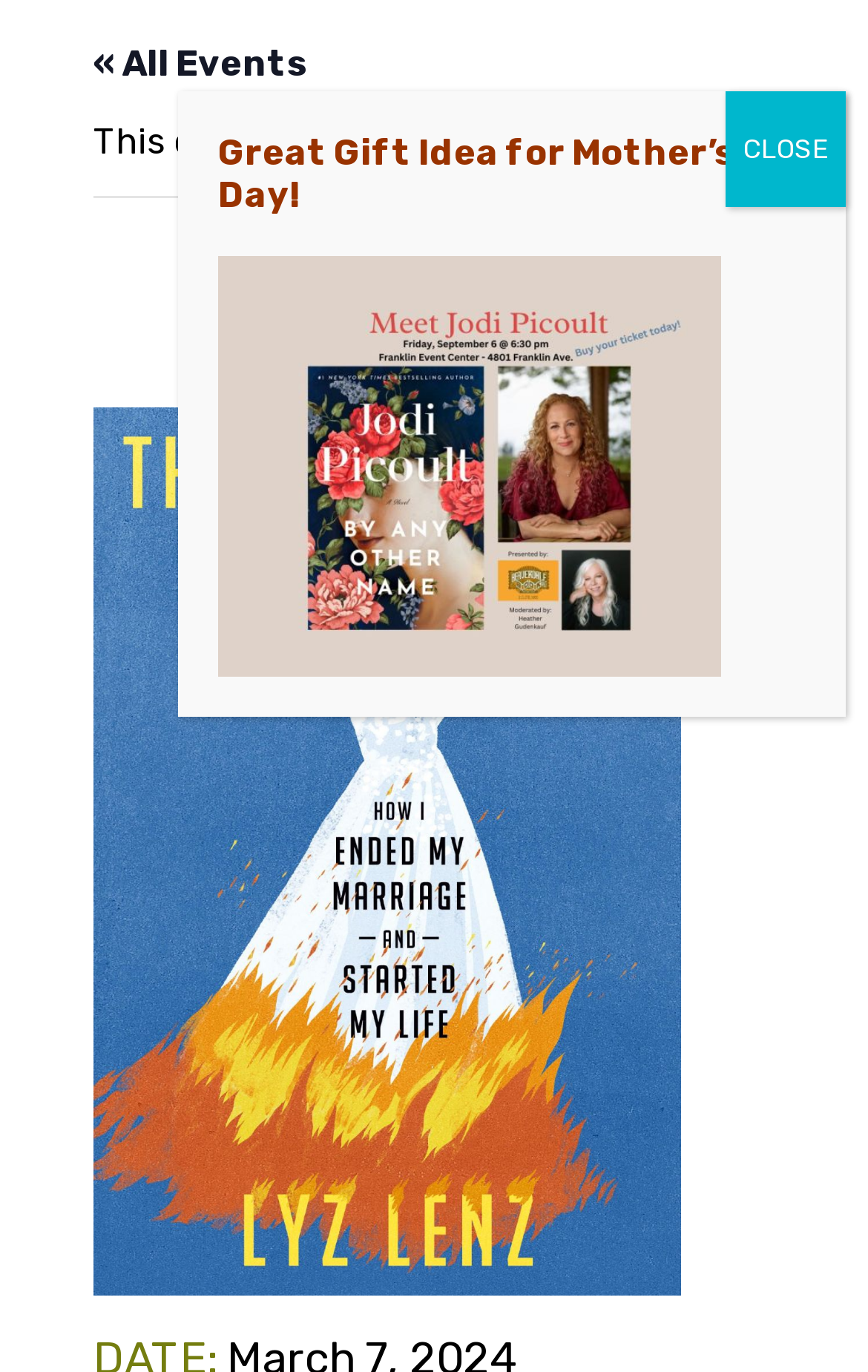Identify the bounding box for the described UI element. Provide the coordinates in (top-left x, top-left y, bottom-right x, bottom-right y) format with values ranging from 0 to 1: aria-label="Menu"

None